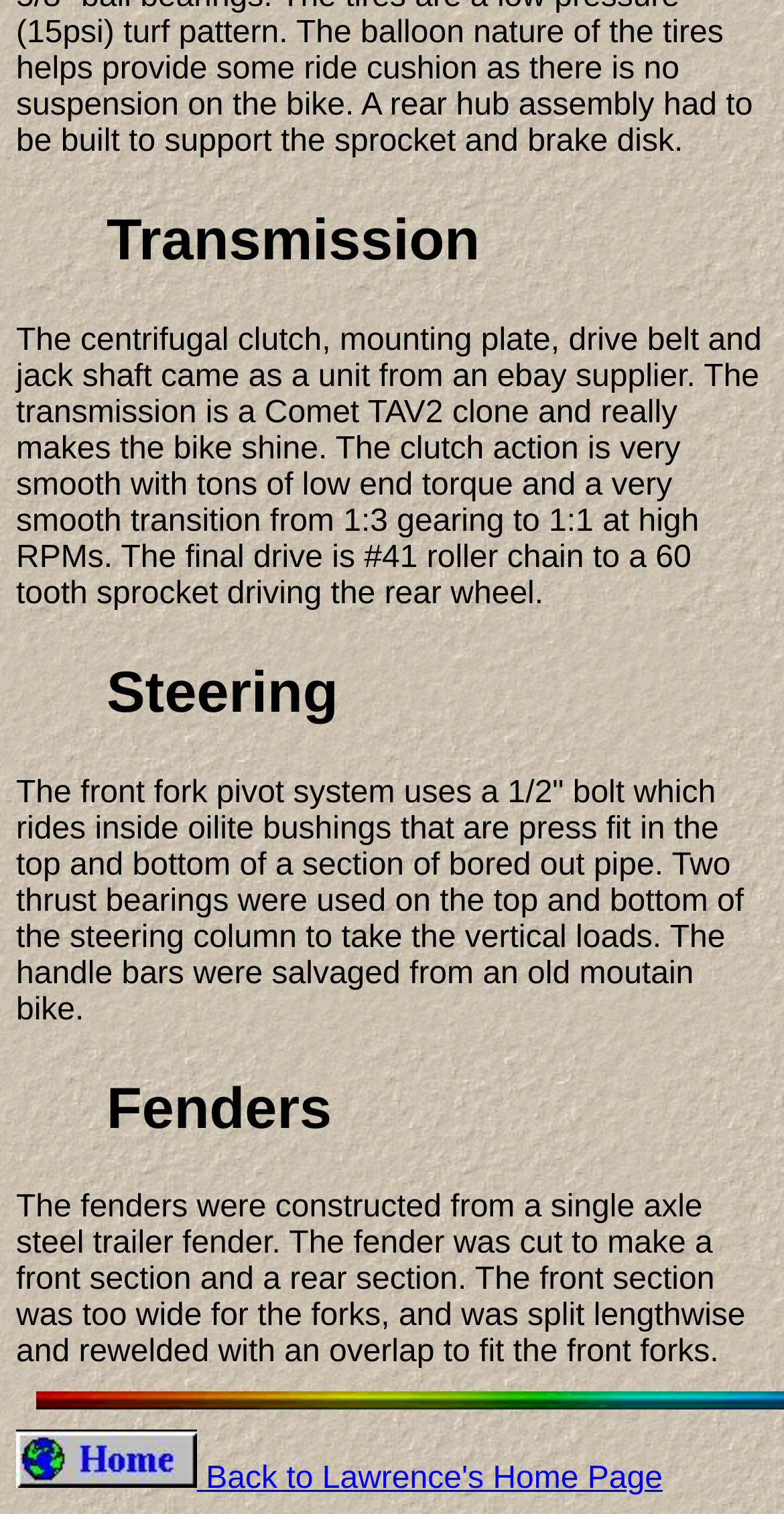What is the gearing ratio at high RPMs?
Based on the image content, provide your answer in one word or a short phrase.

1:1